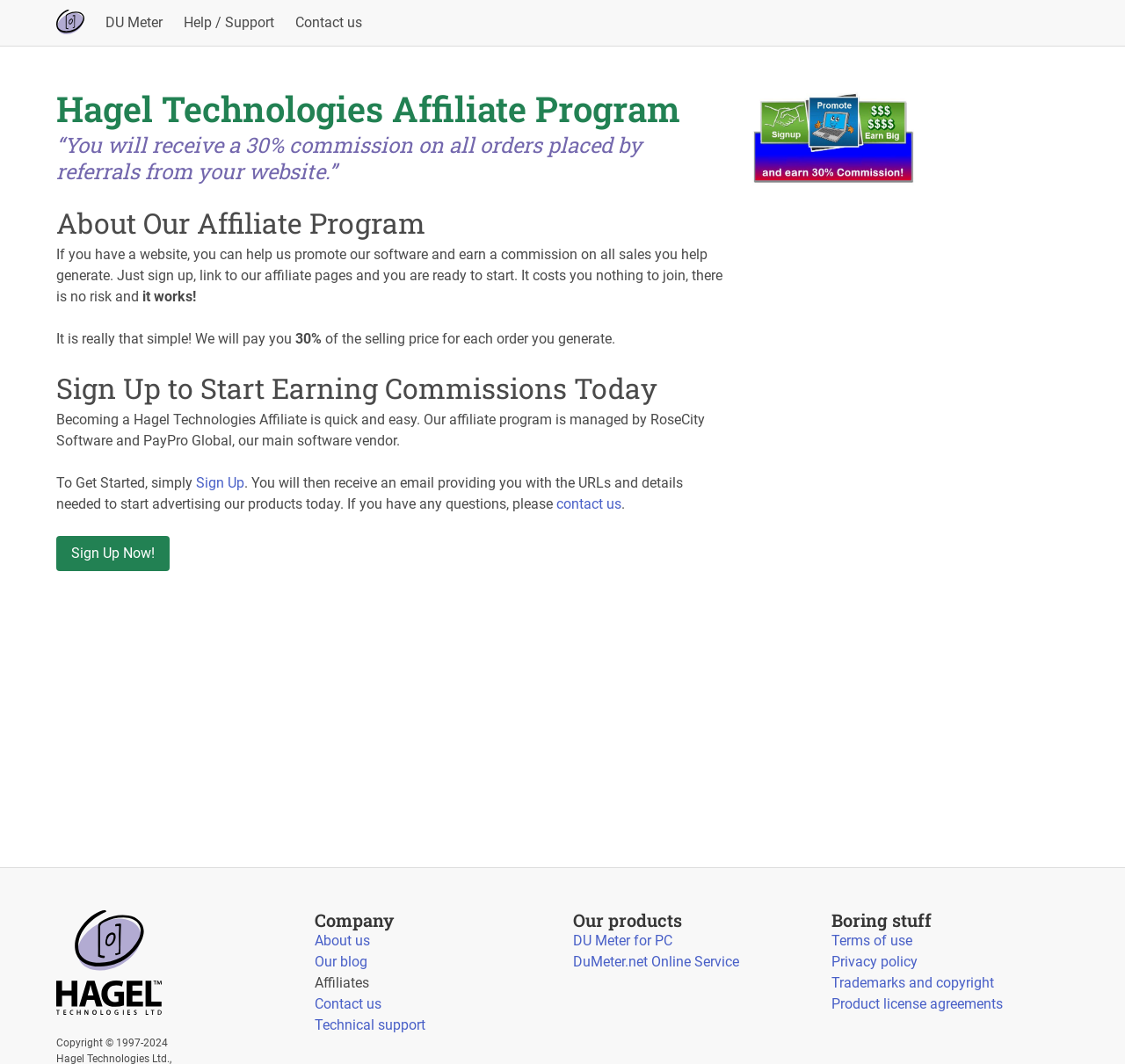Can you find the bounding box coordinates of the area I should click to execute the following instruction: "Learn more about DU Meter"?

[0.084, 0.0, 0.154, 0.043]